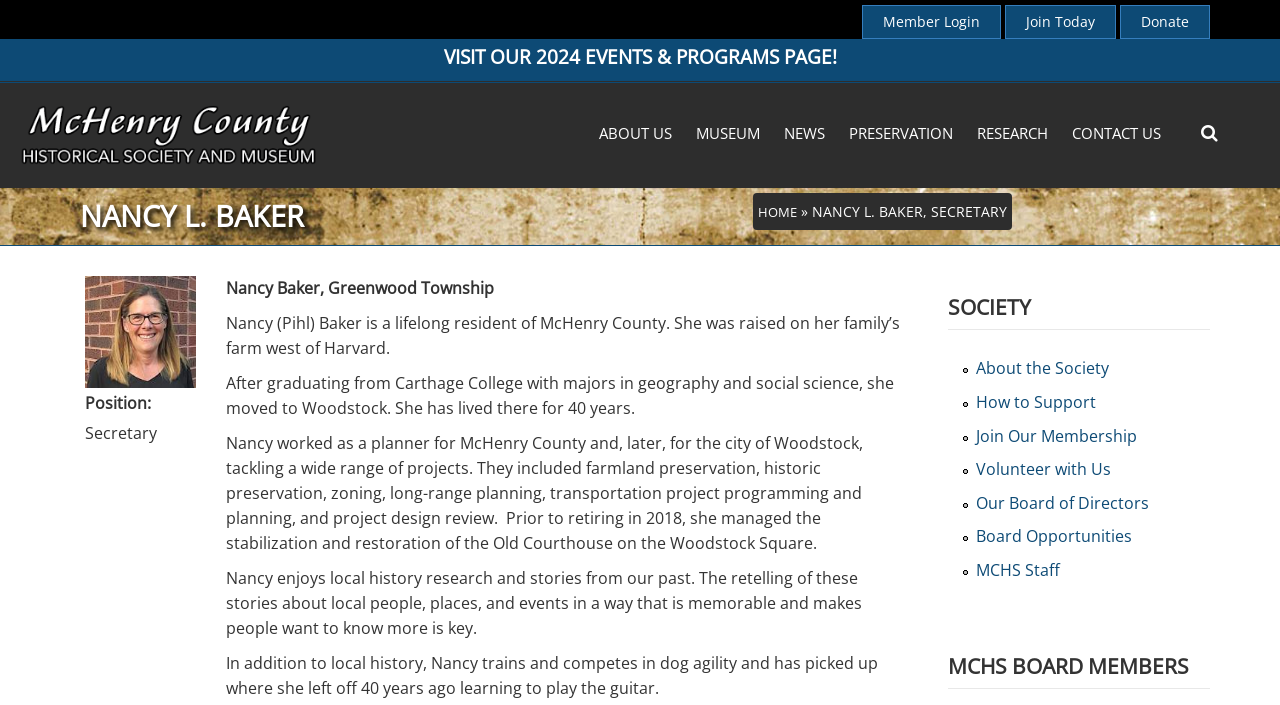Identify the bounding box coordinates of the section that should be clicked to achieve the task described: "Order the wallpaper".

None